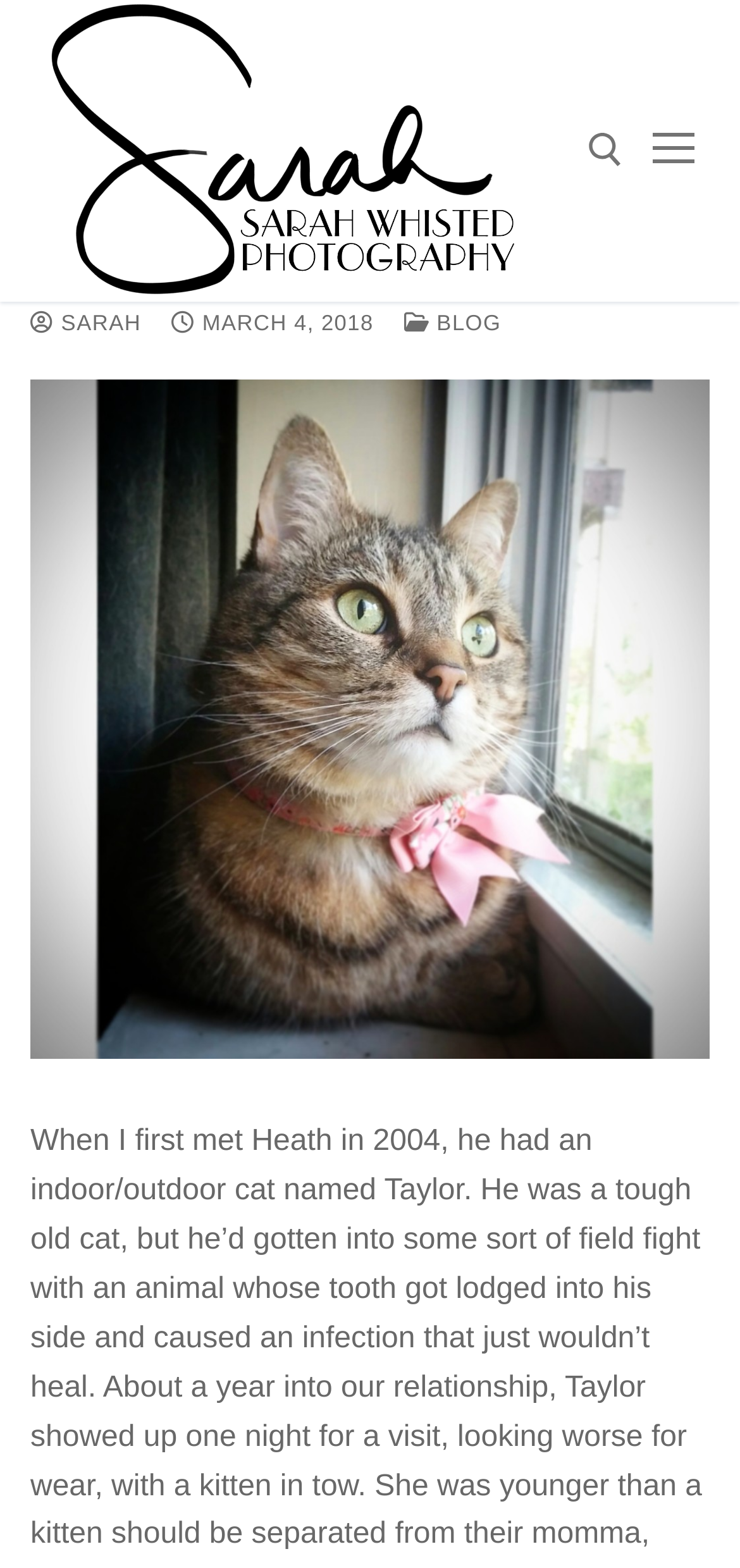Please determine the bounding box coordinates of the element to click on in order to accomplish the following task: "visit Sarah Whisted Photography homepage". Ensure the coordinates are four float numbers ranging from 0 to 1, i.e., [left, top, right, bottom].

[0.062, 0.0, 0.703, 0.192]